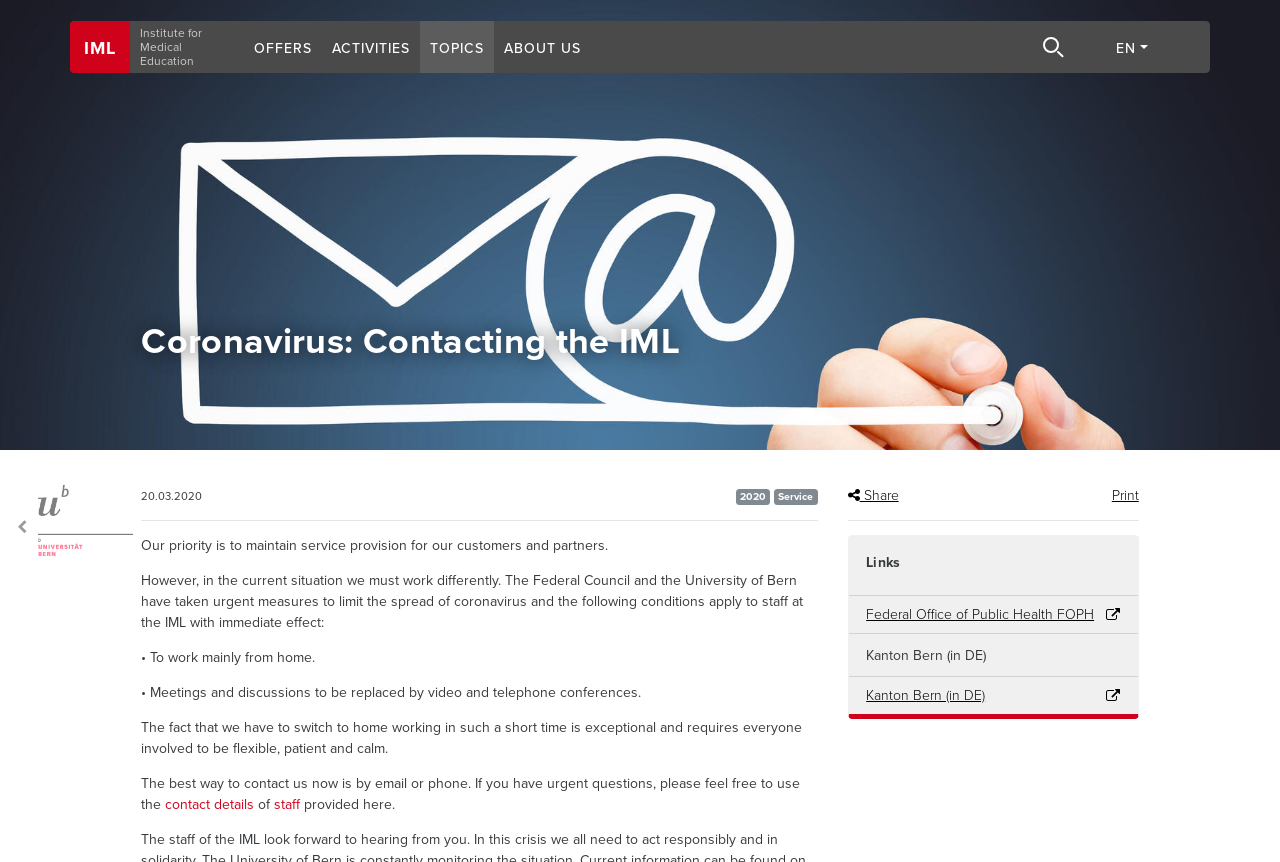Give a one-word or one-phrase response to the question:
How can you contact the IML now?

By email or phone